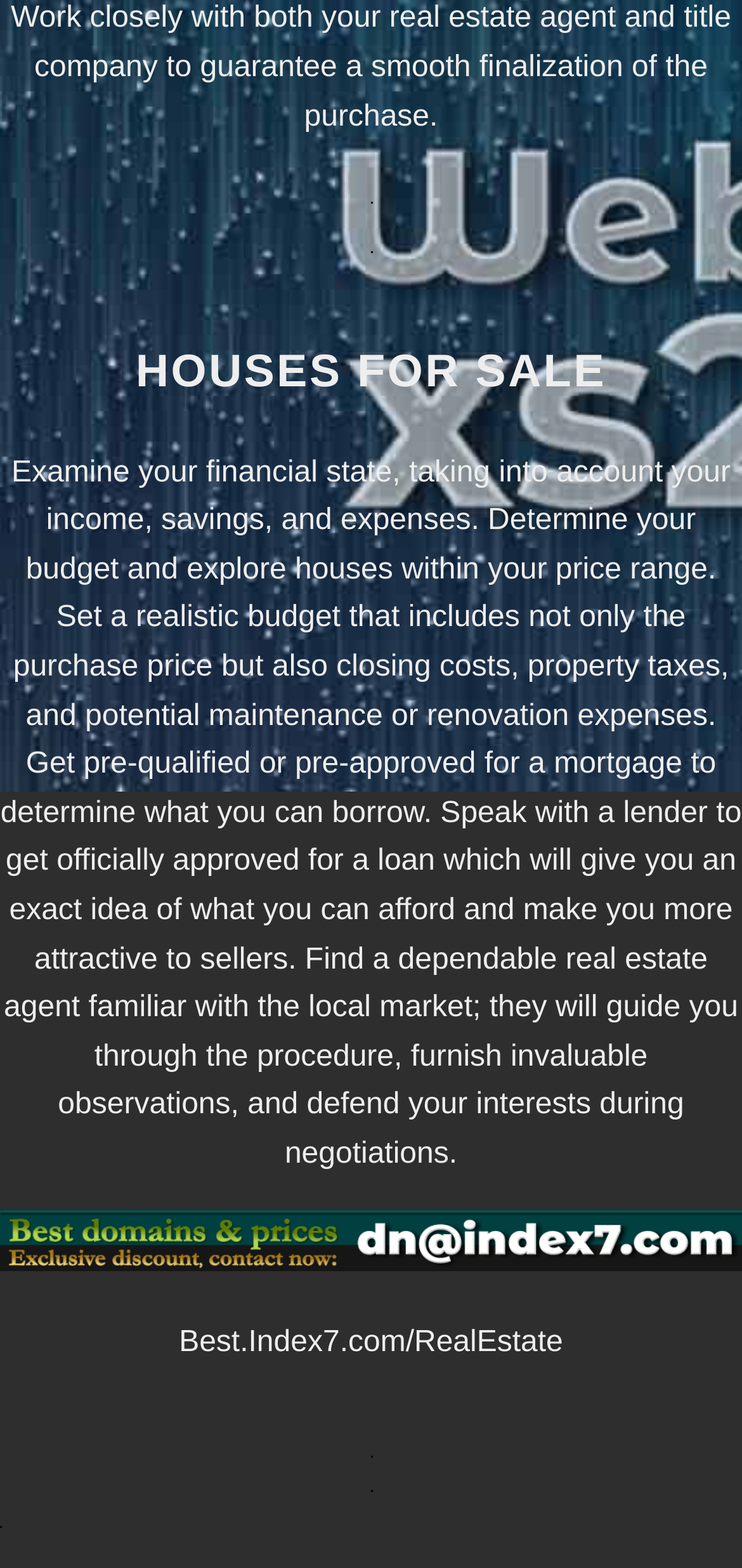What is the first step in buying a house?
Based on the image, answer the question in a detailed manner.

According to the webpage, the first step in buying a house is to examine one's financial state, taking into account income, savings, and expenses. This is mentioned in the StaticText element with the text 'Examine your financial state, taking into account your income, savings, and expenses...'.